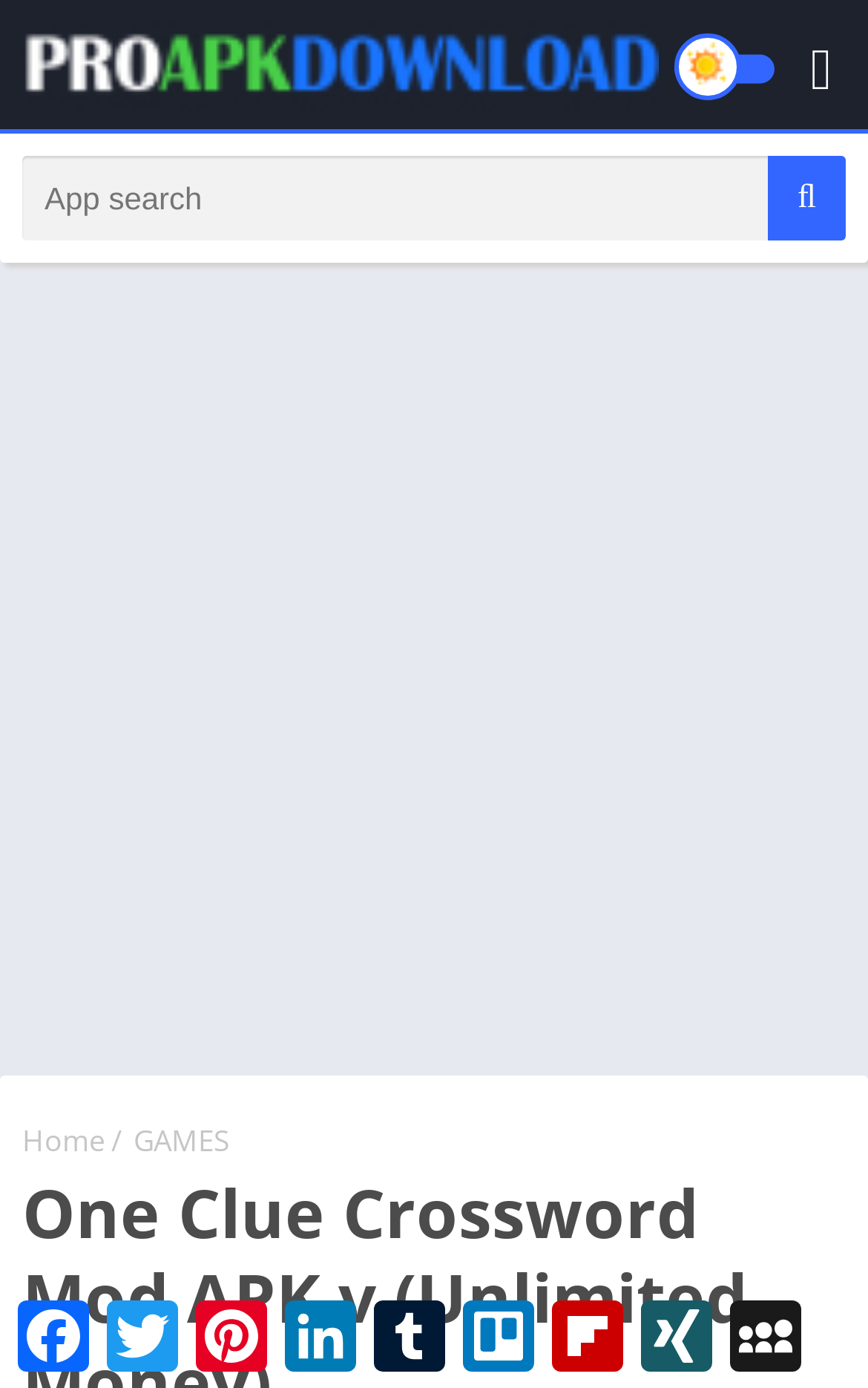What is the purpose of the search bar?
Deliver a detailed and extensive answer to the question.

The search bar is used to search for apps, as indicated by the 'App search' text box and the 'Search' button next to it.